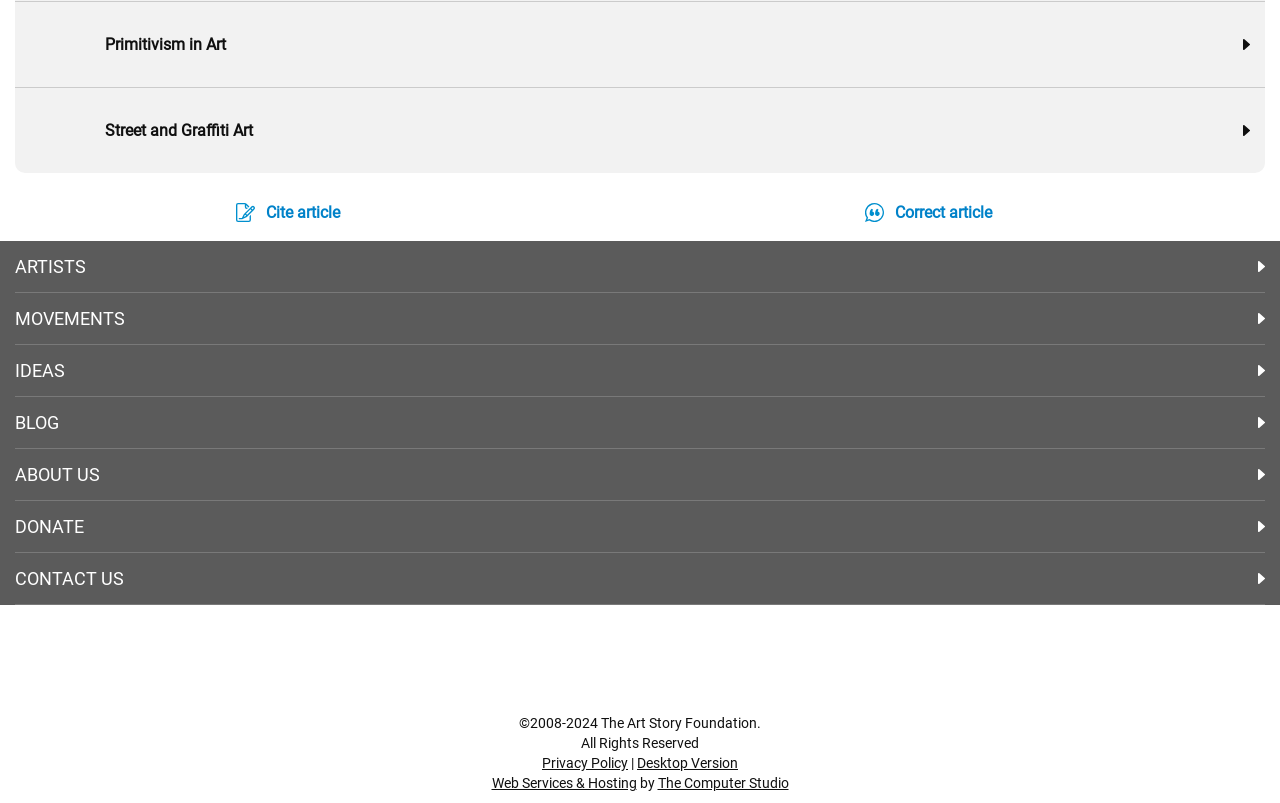Using the format (top-left x, top-left y, bottom-right x, bottom-right y), provide the bounding box coordinates for the described UI element. All values should be floating point numbers between 0 and 1: Street and Graffiti Art

[0.02, 0.122, 0.98, 0.203]